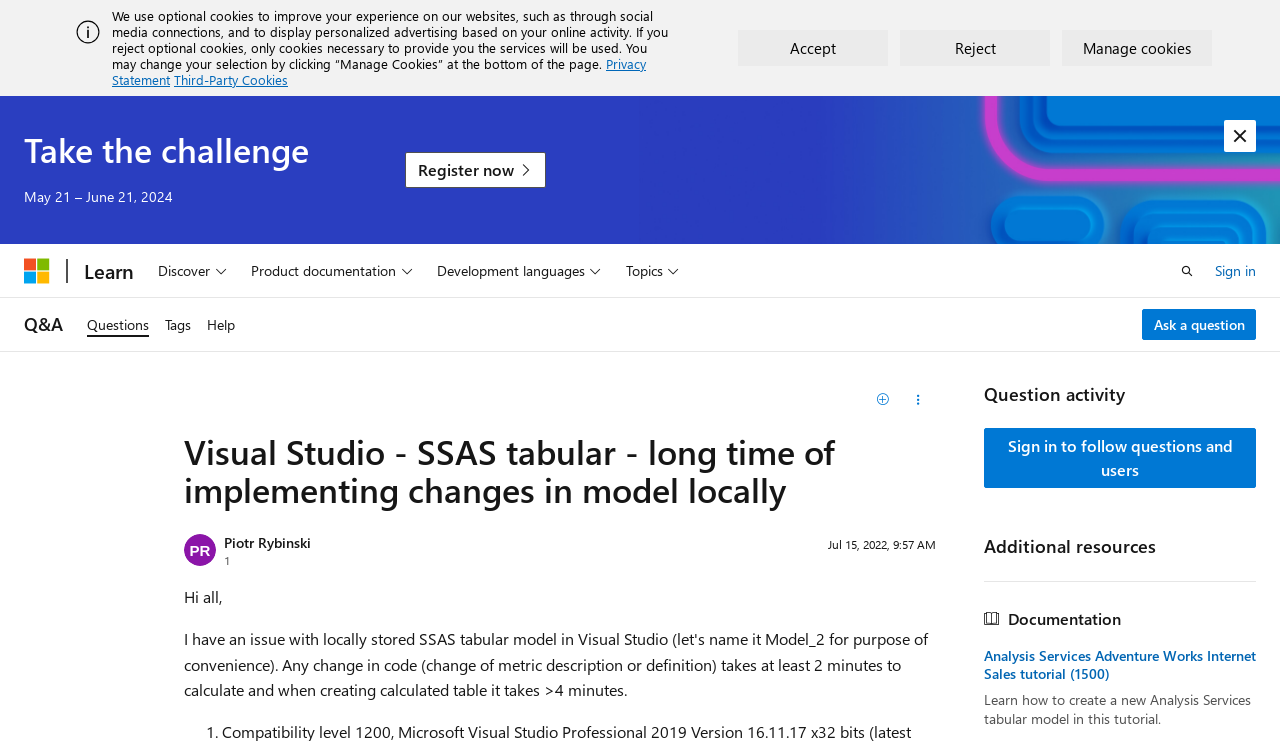Can you provide the bounding box coordinates for the element that should be clicked to implement the instruction: "Click the 'Register now' button"?

[0.316, 0.205, 0.427, 0.254]